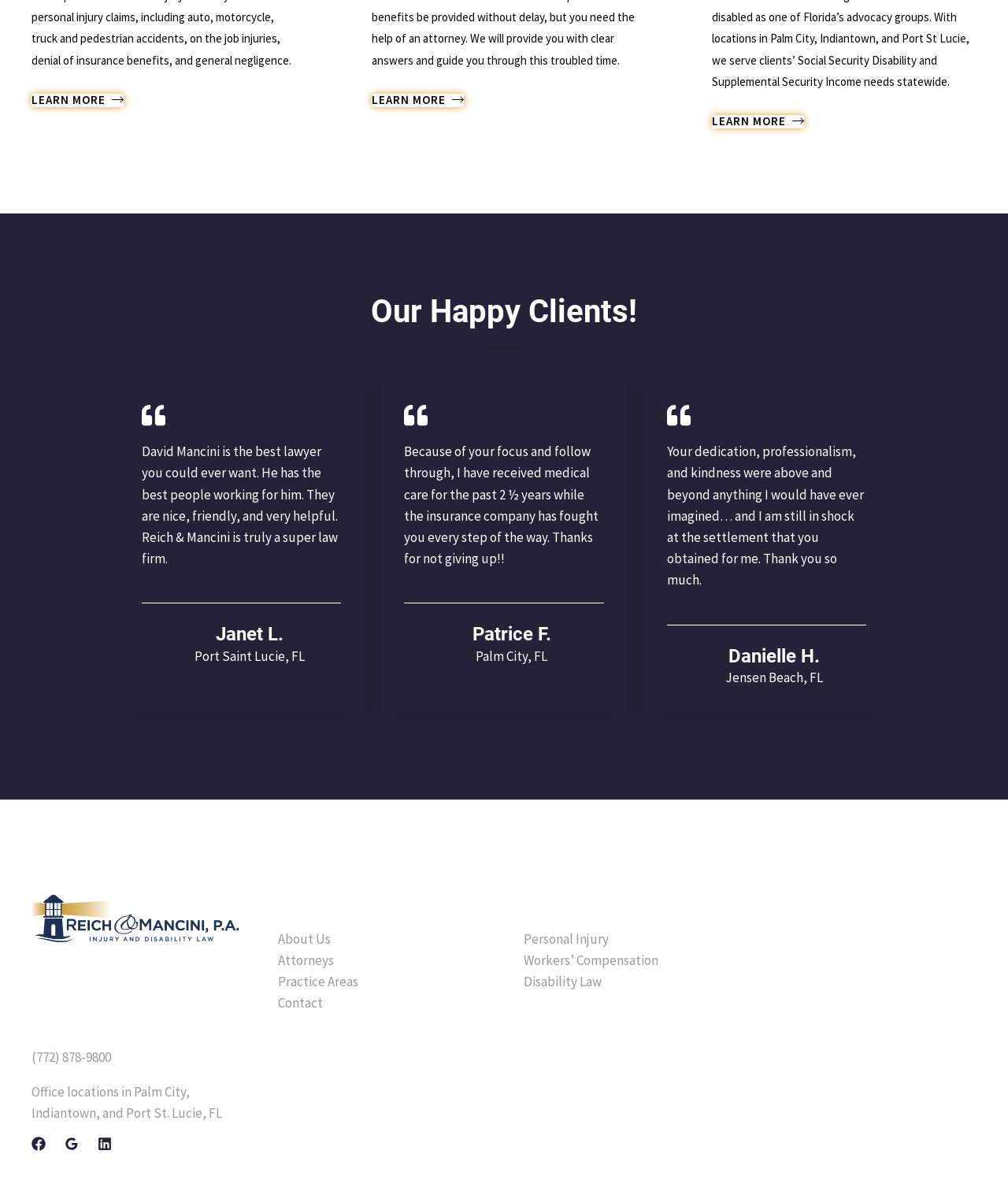Highlight the bounding box coordinates of the element you need to click to perform the following instruction: "Learn about practice areas in disability law."

[0.52, 0.825, 0.597, 0.84]